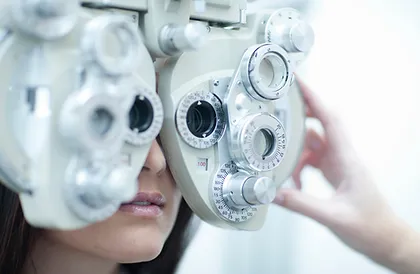Please answer the following question using a single word or phrase: 
Why is regular eye exam important?

ocular health